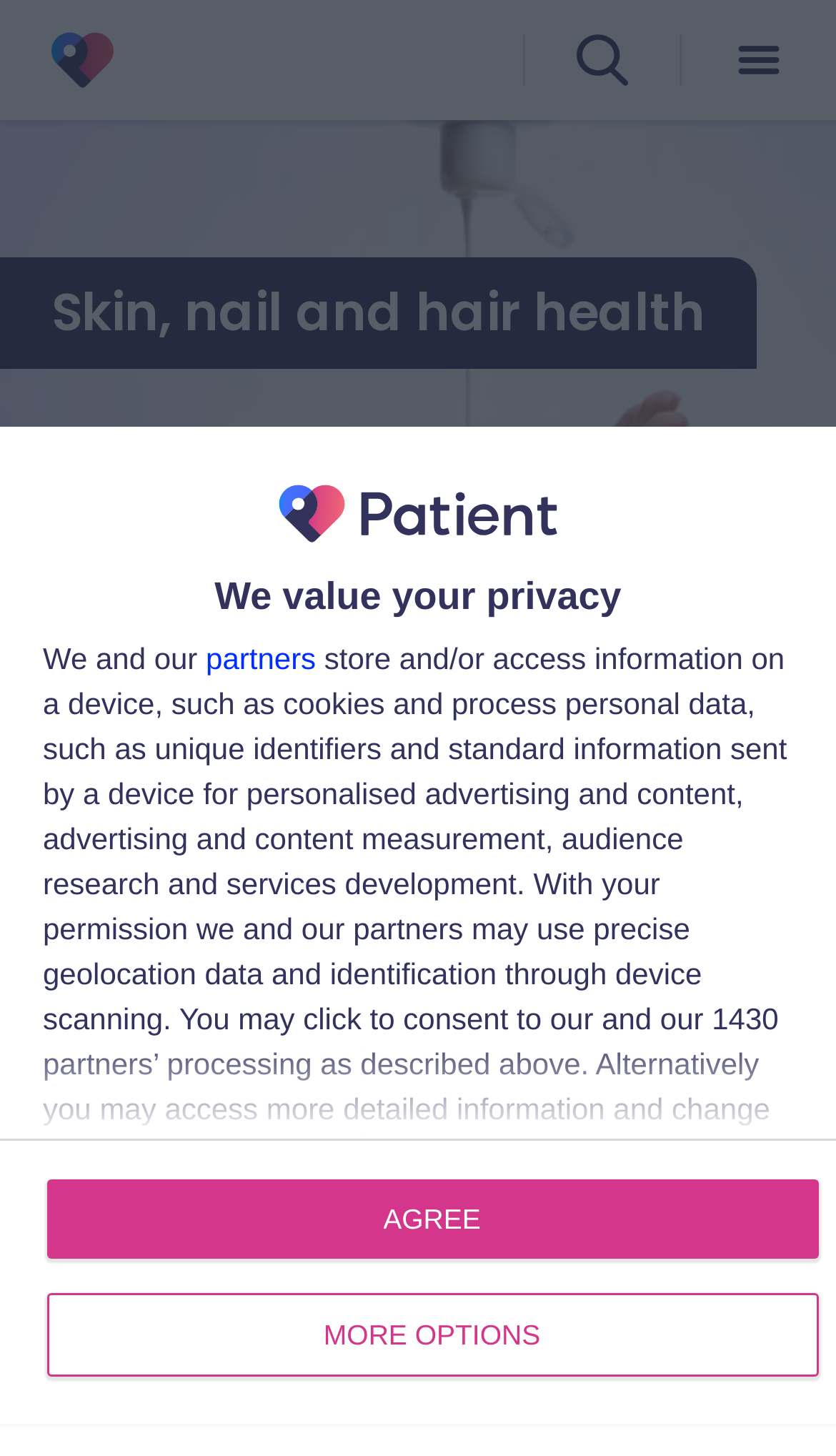Determine the bounding box coordinates of the section to be clicked to follow the instruction: "Go to Patient 3.0". The coordinates should be given as four float numbers between 0 and 1, formatted as [left, top, right, bottom].

[0.062, 0.0, 0.136, 0.082]